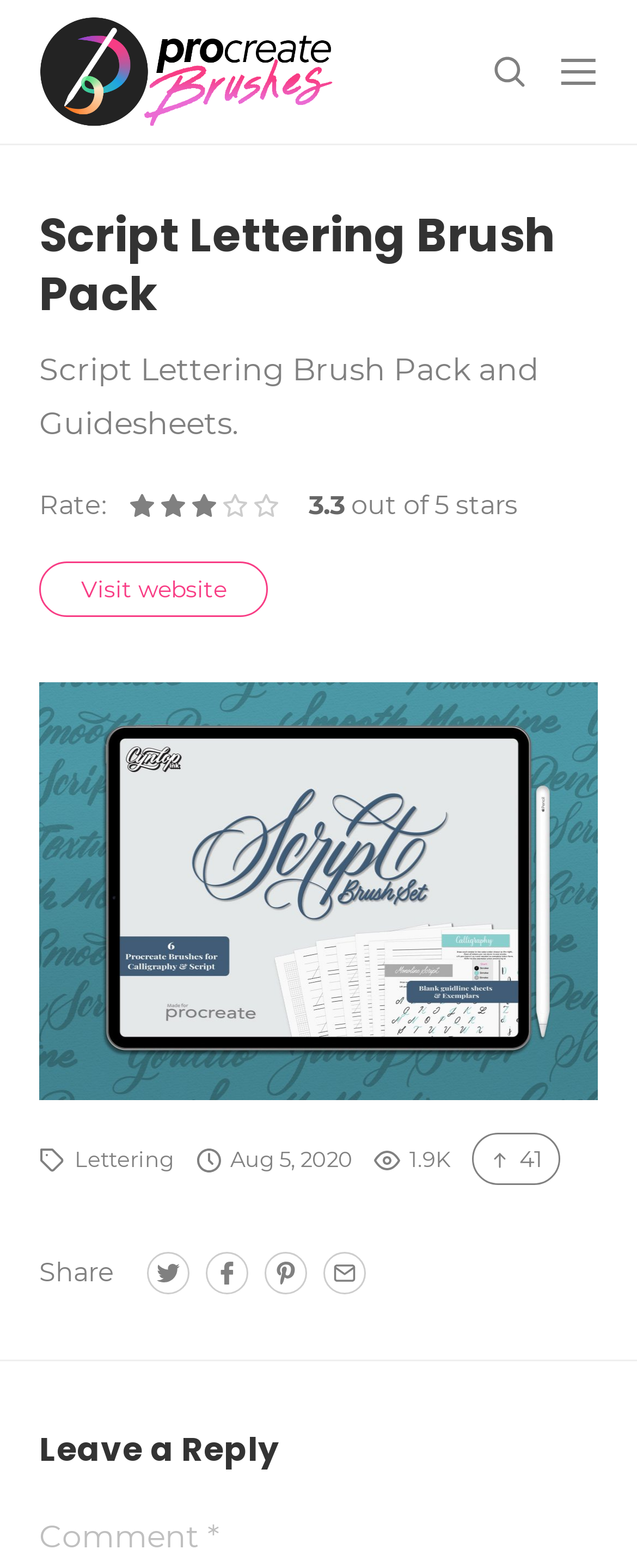What is the rating of the Script Lettering Brush Pack?
Please answer the question as detailed as possible.

I found the rating information in the article section, where it says 'Rate:' and then shows a series of star buttons. Below the star buttons, it displays the rating as '3.3 out of 5 stars'.